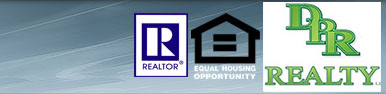Give a short answer using one word or phrase for the question:
What principle does the Equal Housing Opportunity icon represent?

Equal access to housing